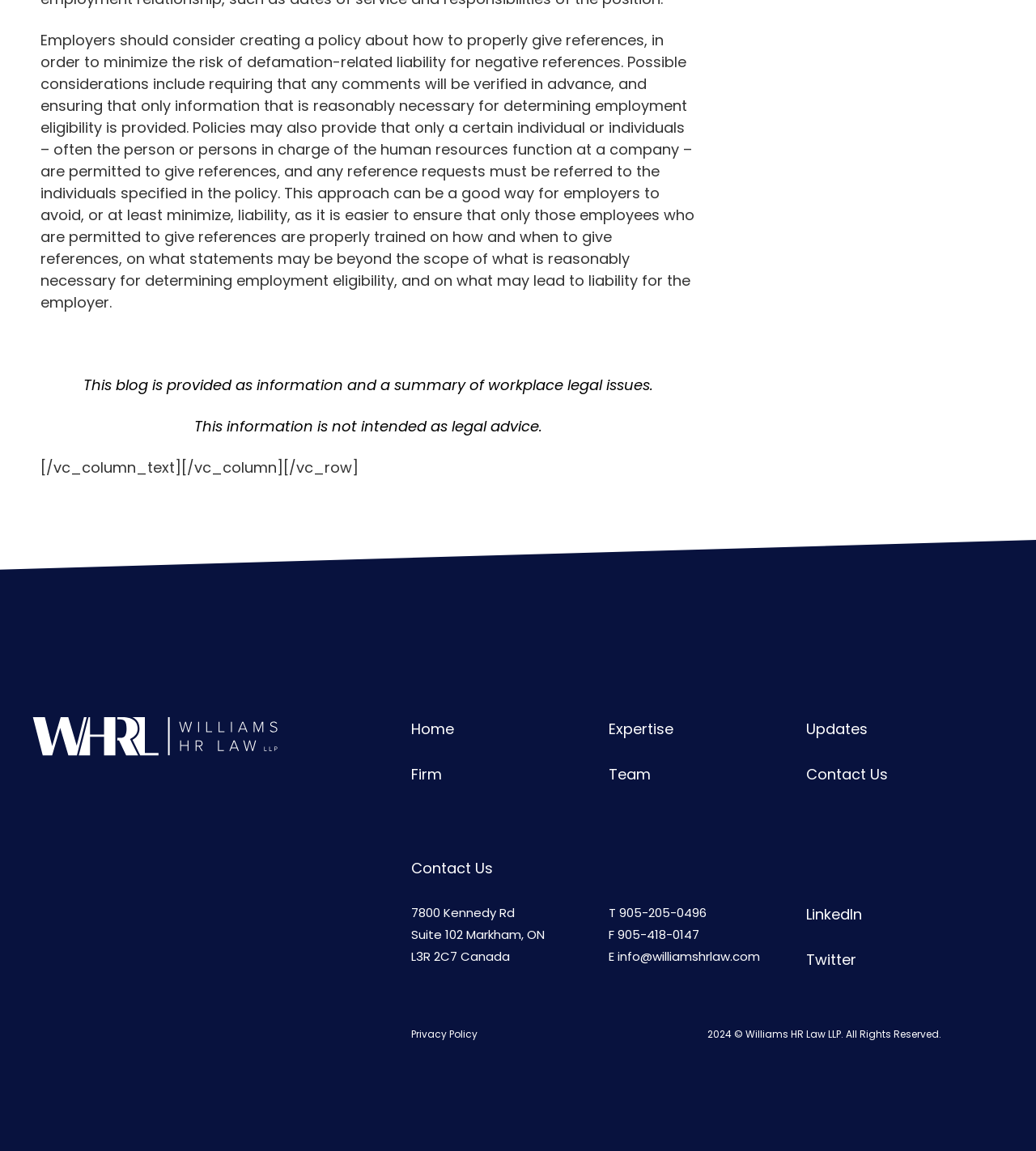Please provide a detailed answer to the question below based on the screenshot: 
What is the email address of the law firm?

The email address of the law firm can be found at the bottom of the webpage, where the contact information is provided. The email address is listed as 'info@williamshrlaw.com'.